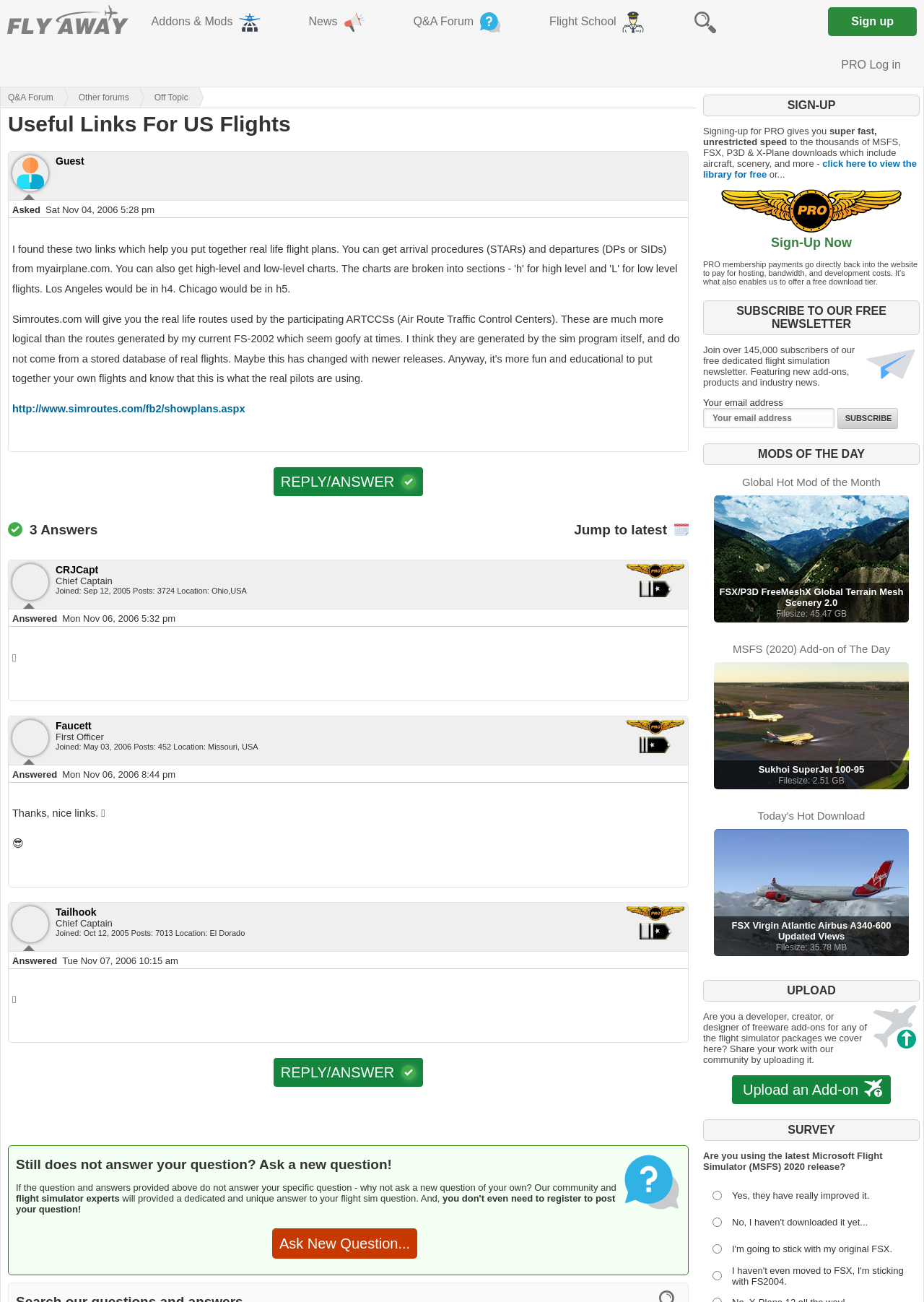Identify the bounding box for the UI element specified in this description: "Ask New Question...". The coordinates must be four float numbers between 0 and 1, formatted as [left, top, right, bottom].

[0.294, 0.943, 0.452, 0.967]